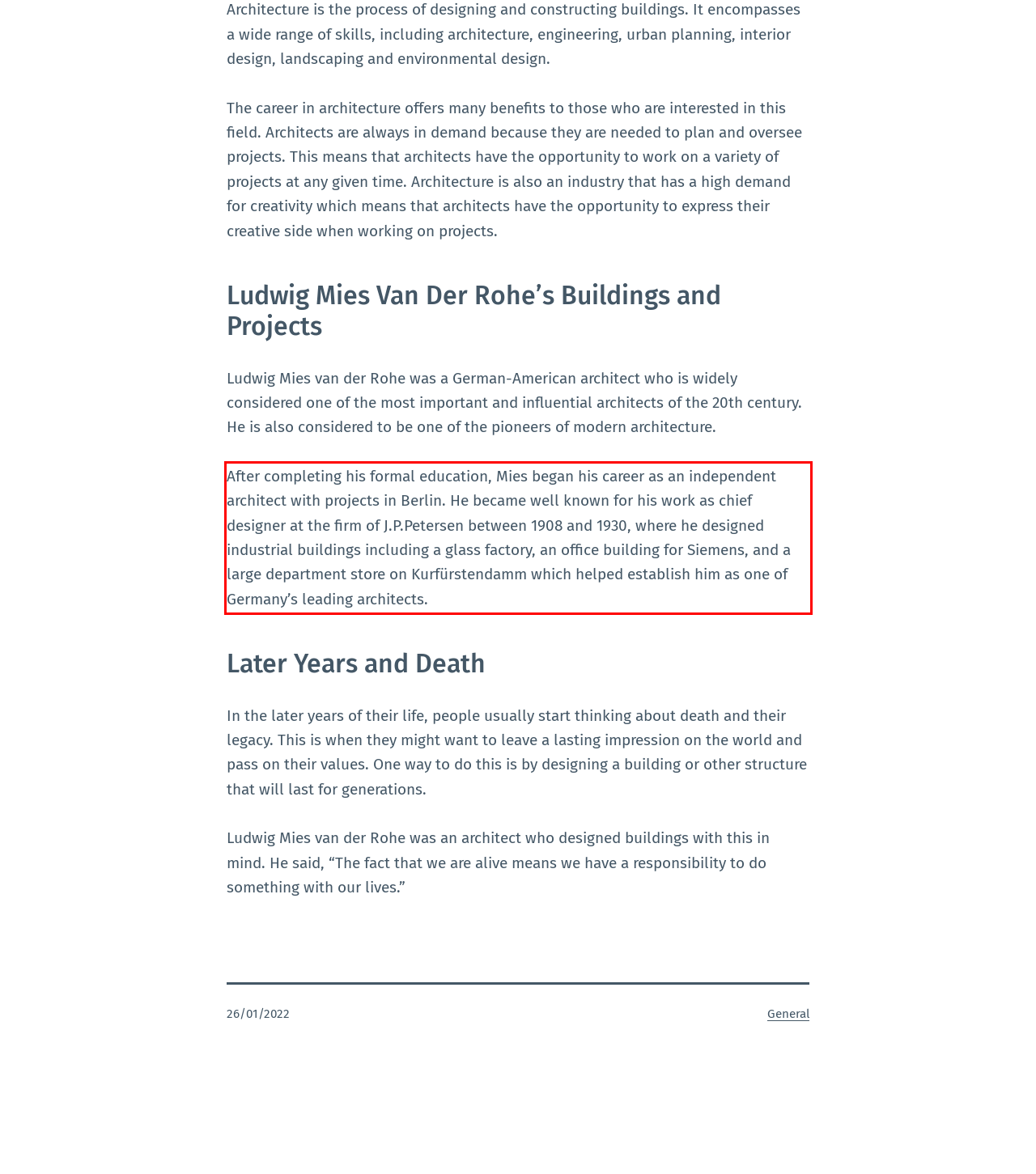Given a screenshot of a webpage with a red bounding box, extract the text content from the UI element inside the red bounding box.

After completing his formal education, Mies began his career as an independent architect with projects in Berlin. He became well known for his work as chief designer at the firm of J.P.Petersen between 1908 and 1930, where he designed industrial buildings including a glass factory, an office building for Siemens, and a large department store on Kurfürstendamm which helped establish him as one of Germany’s leading architects.